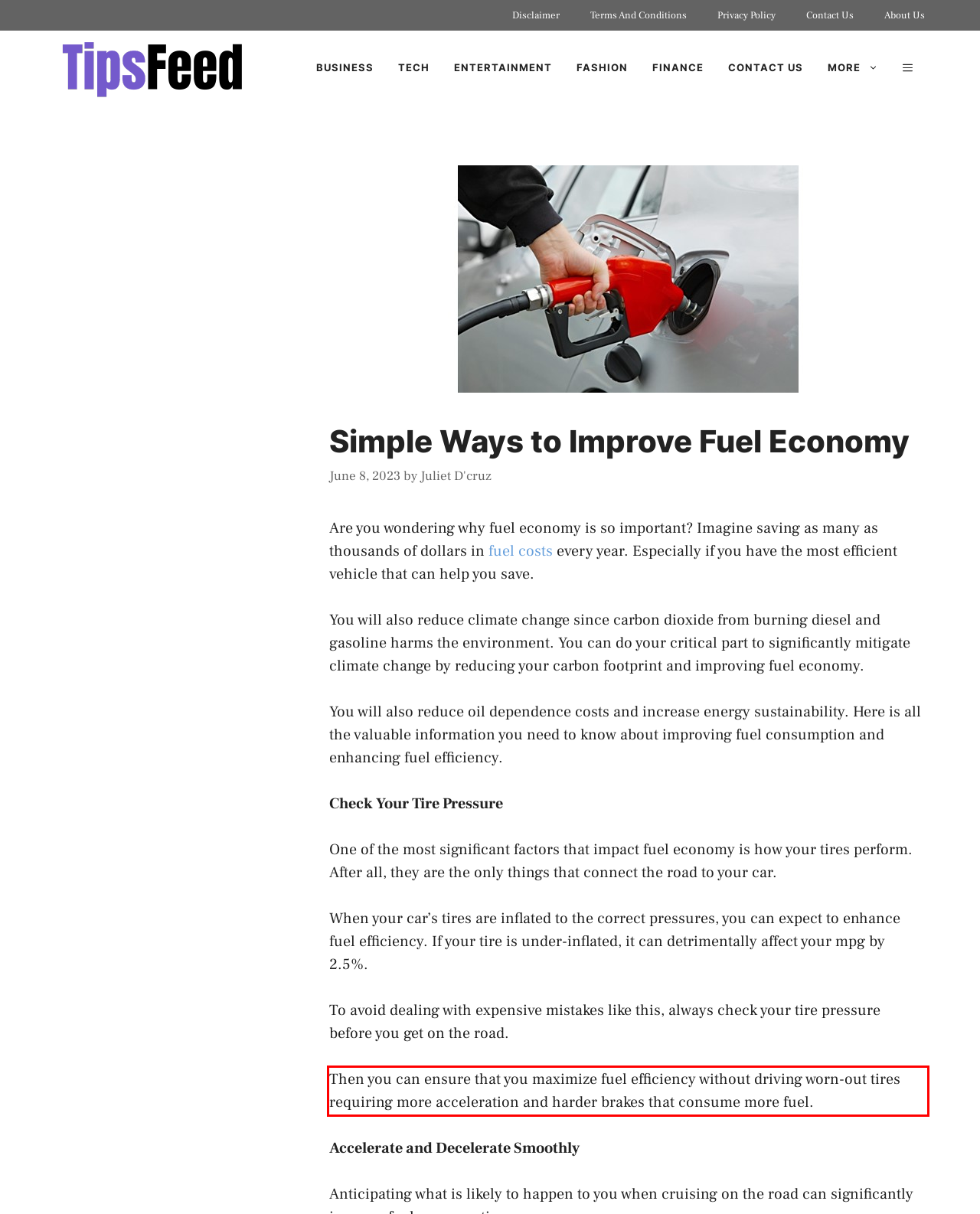Your task is to recognize and extract the text content from the UI element enclosed in the red bounding box on the webpage screenshot.

Then you can ensure that you maximize fuel efficiency without driving worn-out tires requiring more acceleration and harder brakes that consume more fuel.